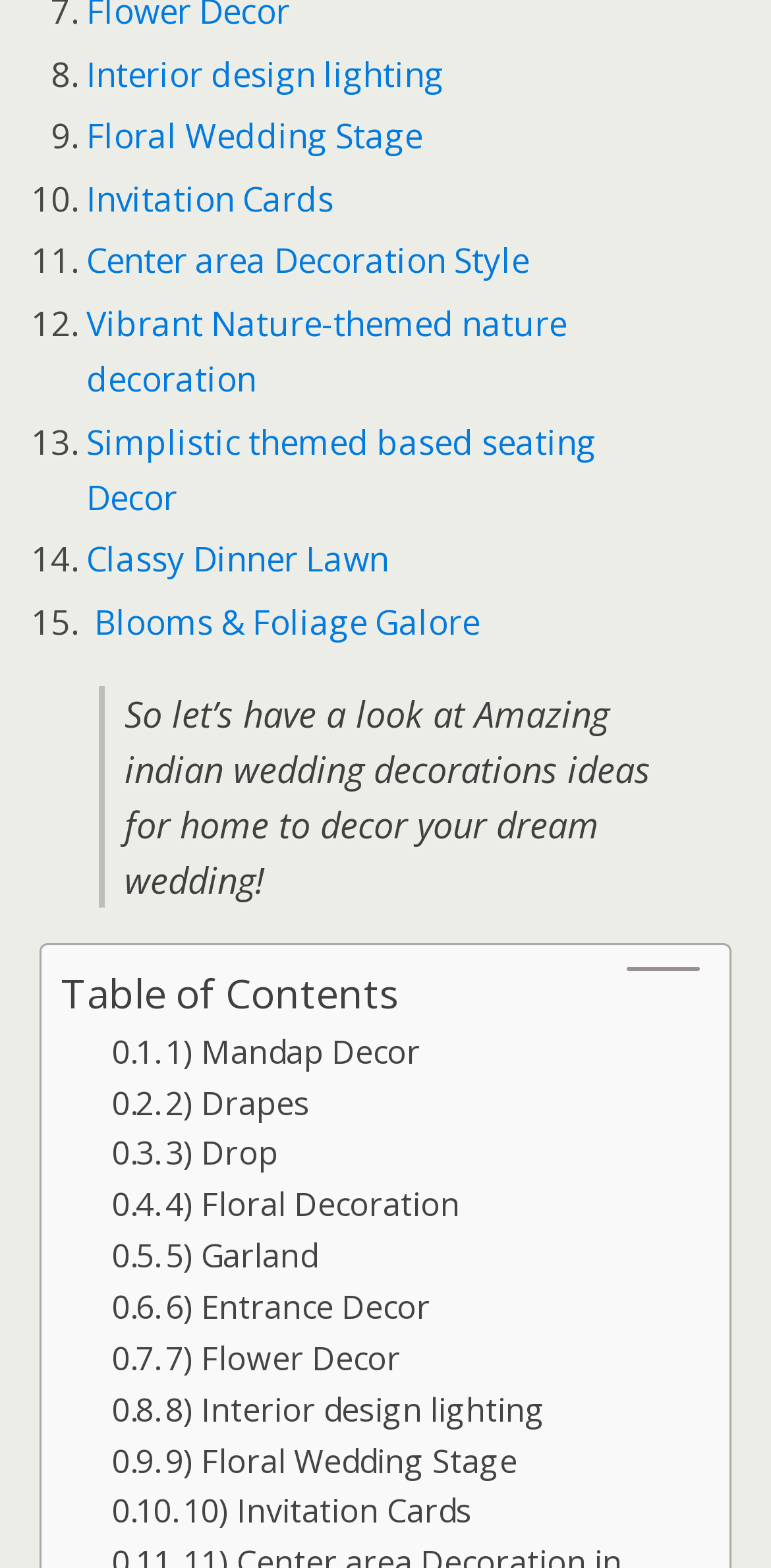Give a concise answer of one word or phrase to the question: 
What is the first item in the list of wedding decoration ideas?

Mandap Decor